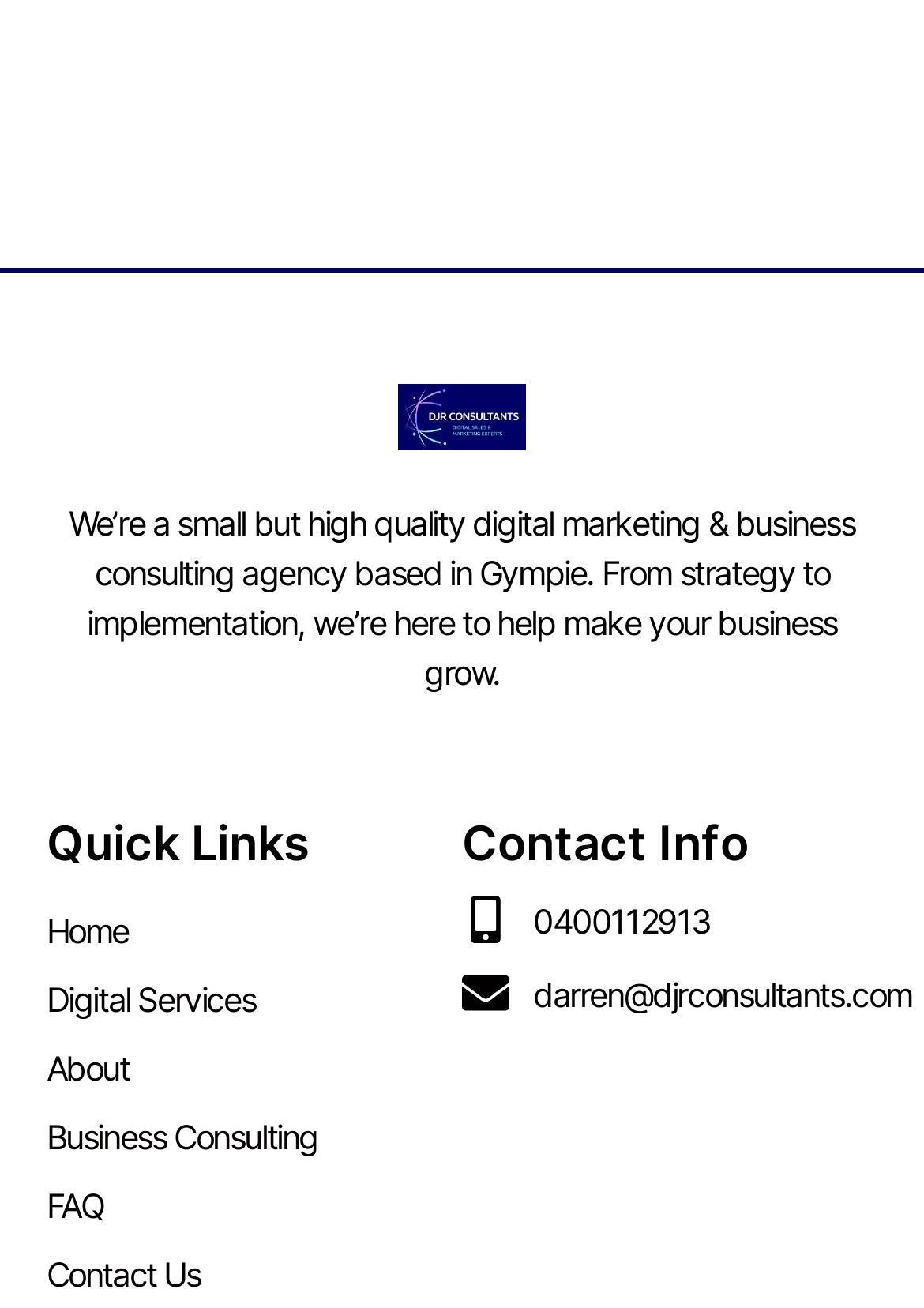Please specify the bounding box coordinates of the region to click in order to perform the following instruction: "contact us".

[0.05, 0.947, 0.5, 1.0]